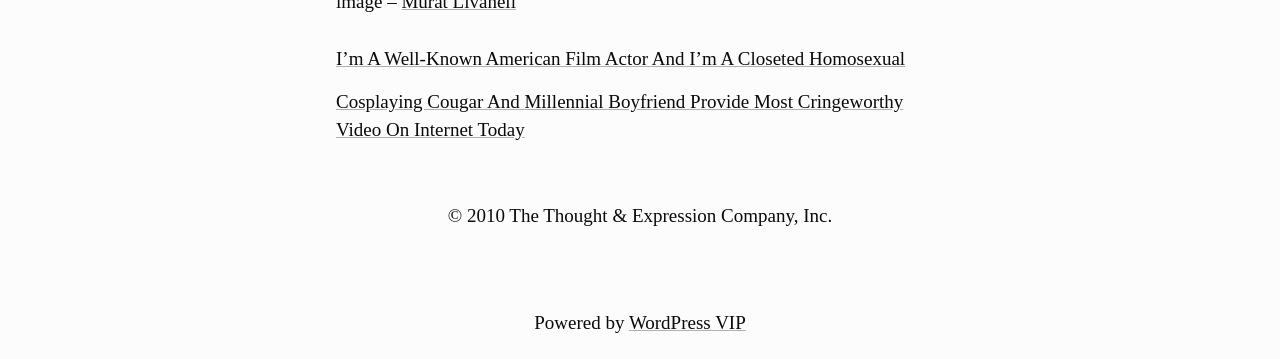Provide the bounding box coordinates of the UI element that matches the description: "WordPress VIP".

[0.491, 0.868, 0.583, 0.927]